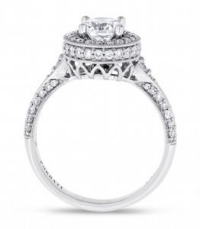What type of metal is the band made of?
Using the information from the image, answer the question thoroughly.

The caption does not provide information about the type of metal used to make the band, it only describes the design and features of the band.